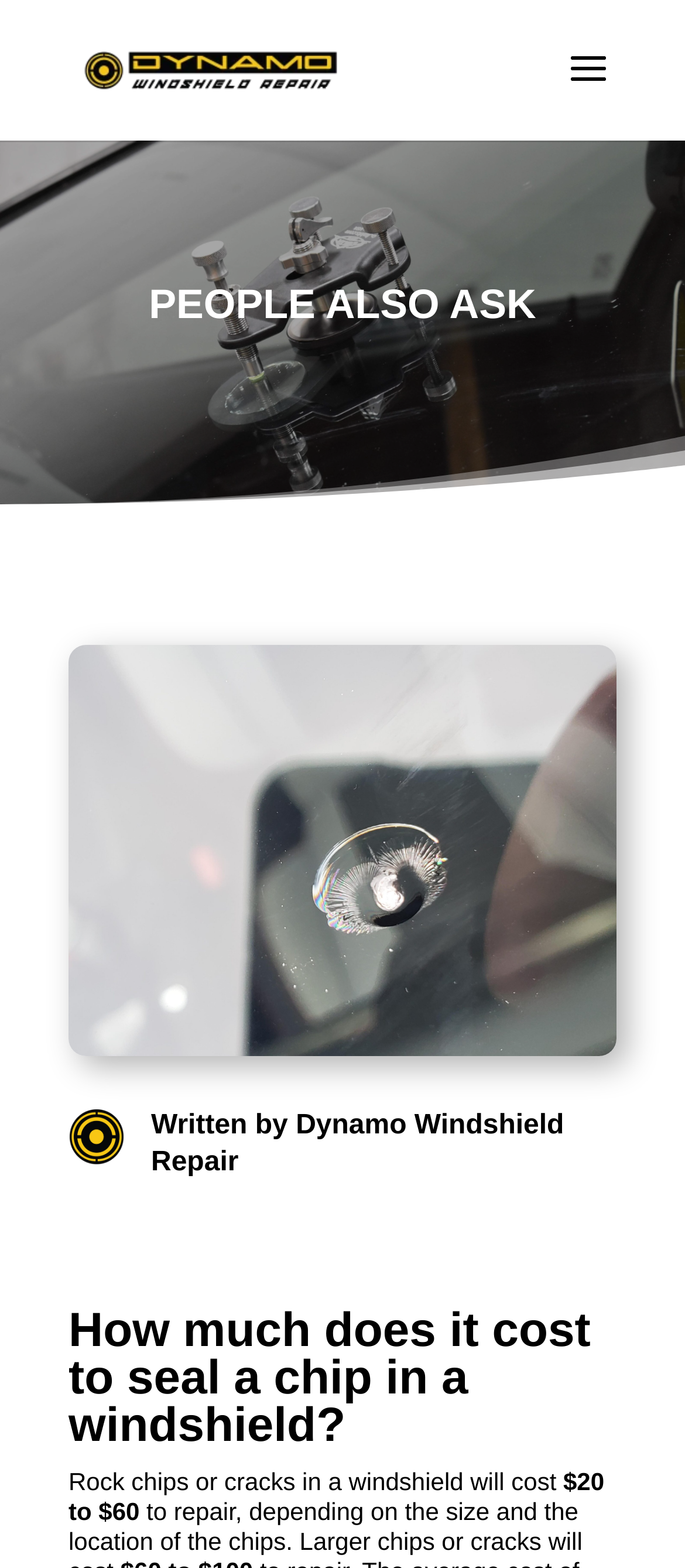Who wrote the content on the webpage?
Using the image, provide a concise answer in one word or a short phrase.

Dynamo Windshield Repair